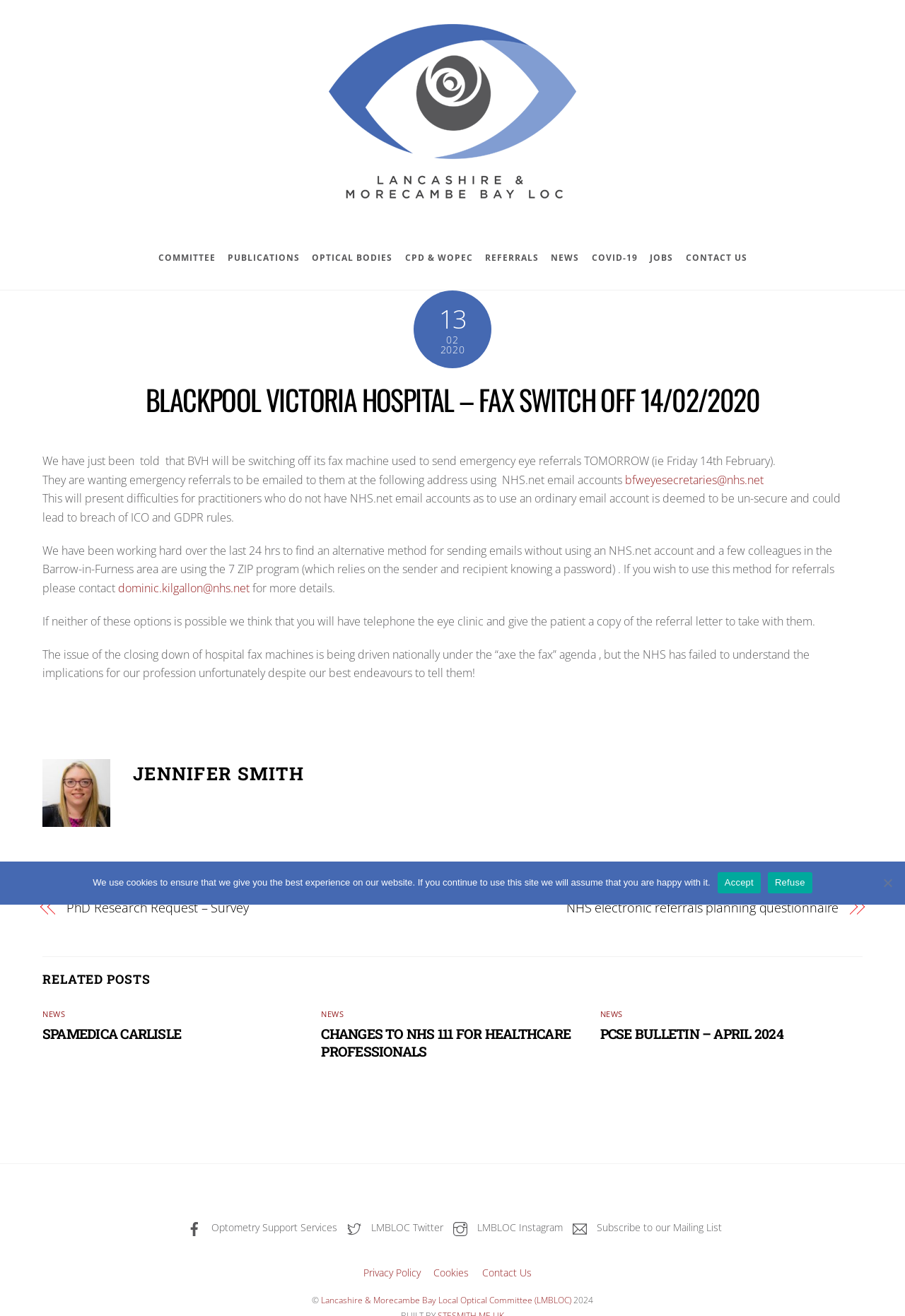Please identify the coordinates of the bounding box that should be clicked to fulfill this instruction: "Click the 'NEWS' link".

[0.603, 0.185, 0.646, 0.207]